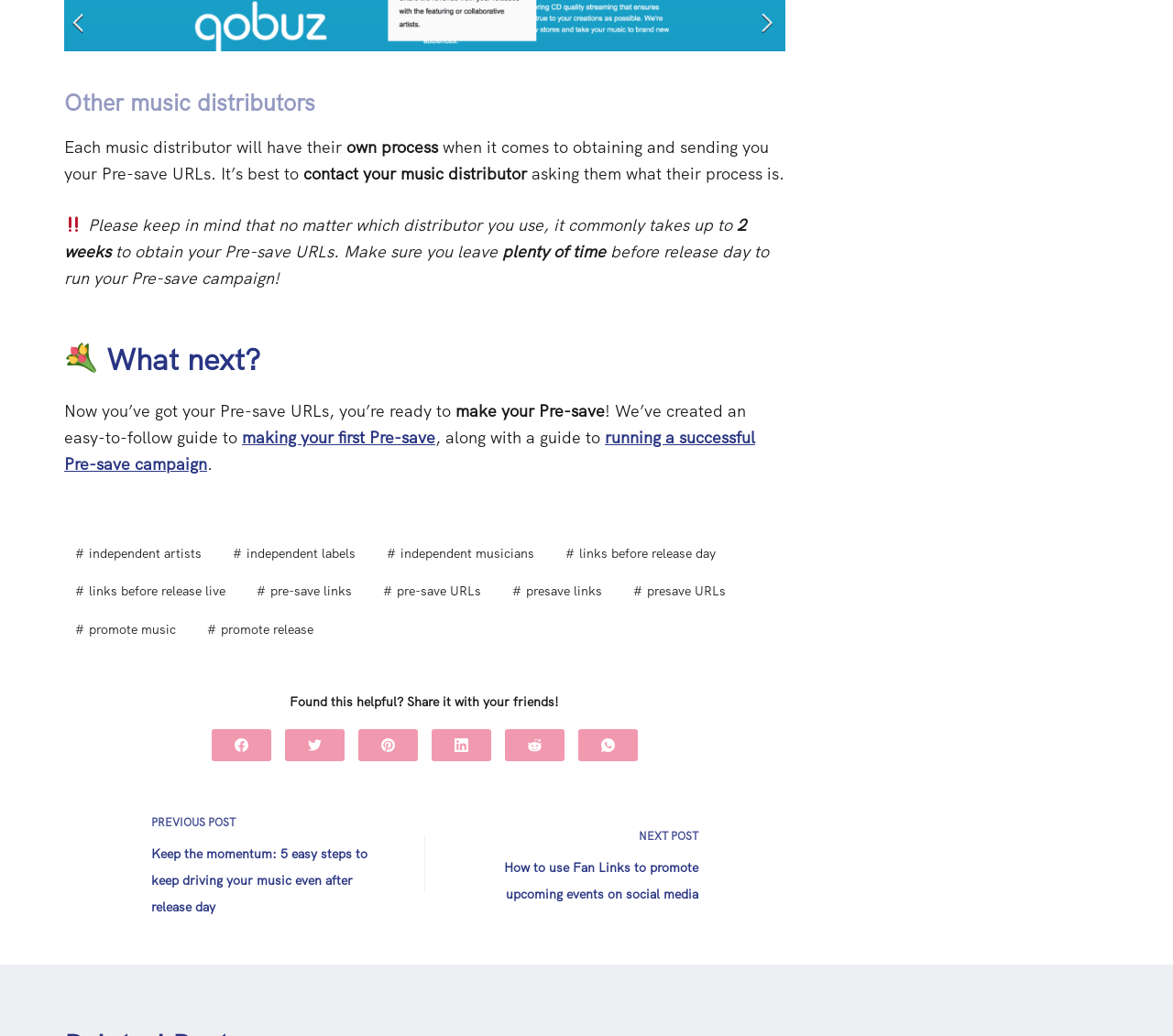What social media platforms are mentioned on the webpage?
Use the screenshot to answer the question with a single word or phrase.

Facebook, Twitter, Pinterest, LinkedIn, Reddit, WhatsApp